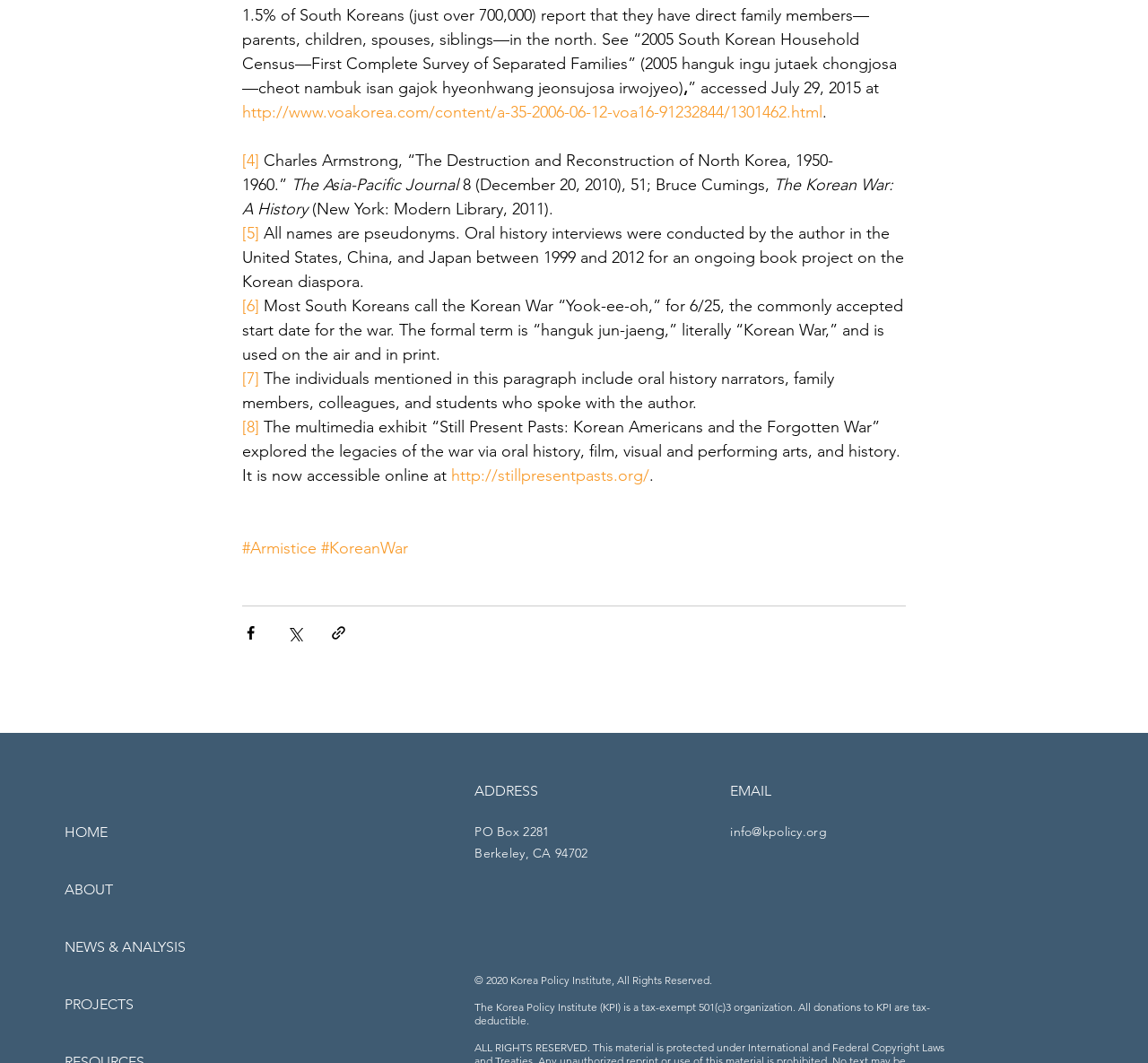Identify the bounding box coordinates of the section that should be clicked to achieve the task described: "Click the 'Still Present Pasts' link".

[0.393, 0.438, 0.566, 0.456]